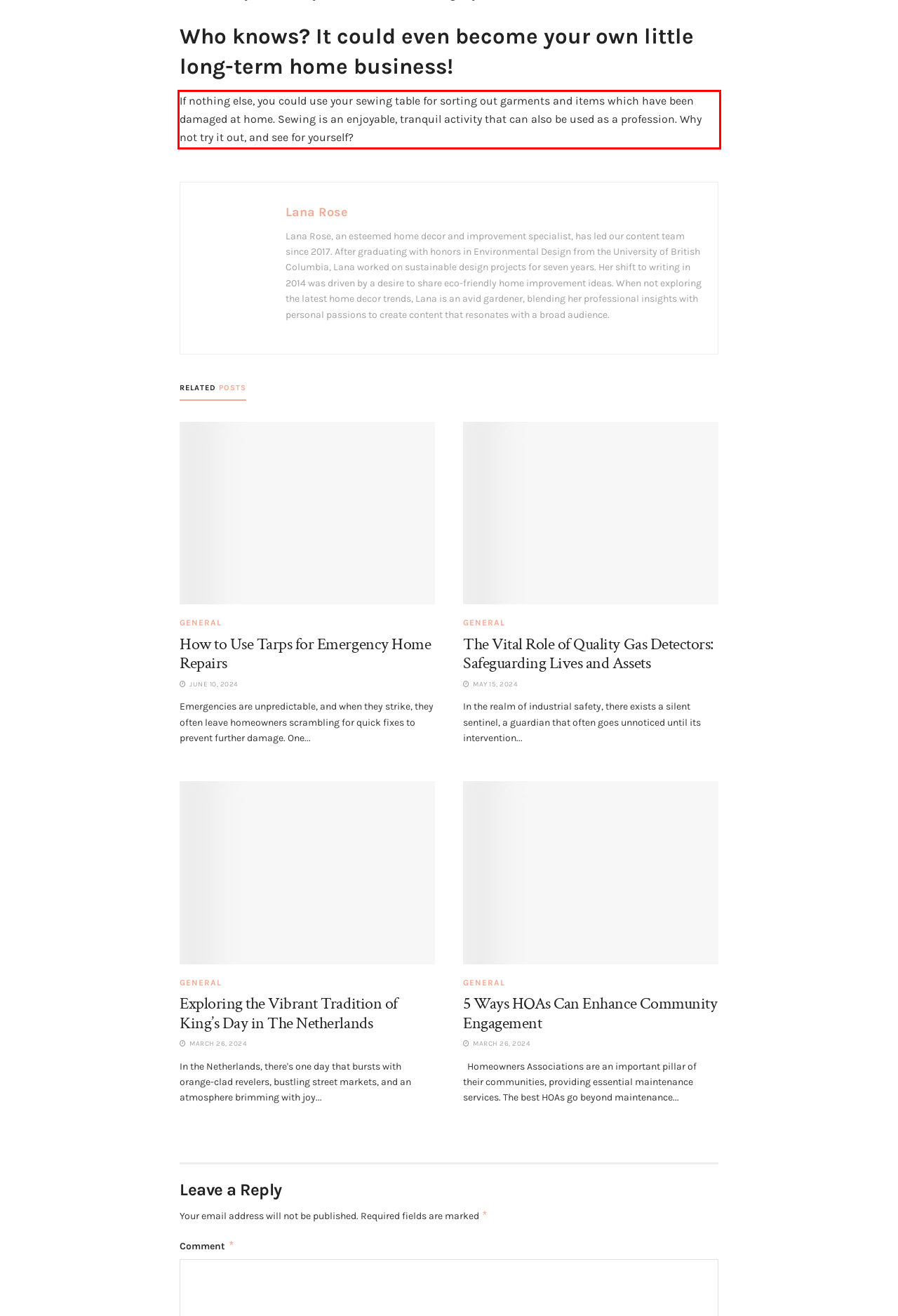You are given a webpage screenshot with a red bounding box around a UI element. Extract and generate the text inside this red bounding box.

If nothing else, you could use your sewing table for sorting out garments and items which have been damaged at home. Sewing is an enjoyable, tranquil activity that can also be used as a profession. Why not try it out, and see for yourself?